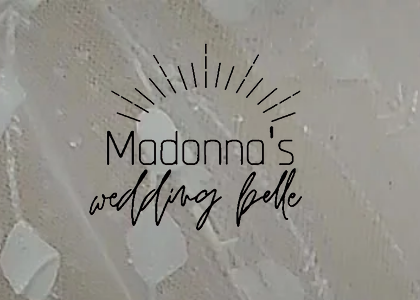Respond with a single word or phrase to the following question:
What is the tone of the background?

Elegant and warm